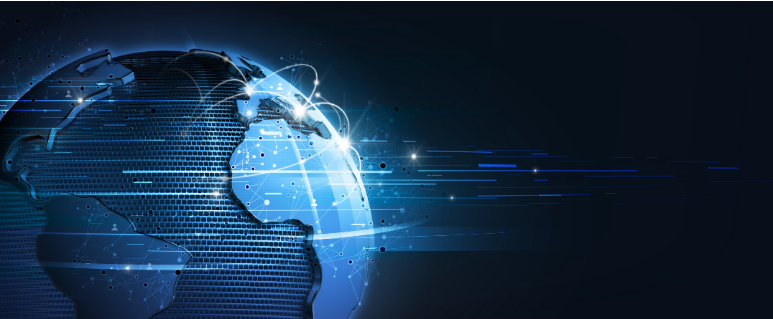What is symbolized by the bright nodes on the globe?
Answer the question with as much detail as you can, using the image as a reference.

The bright nodes punctuating the surface of the globe symbolize interconnectedness across different regions, conveying a sense of high technology and connectivity, as mentioned in the caption.